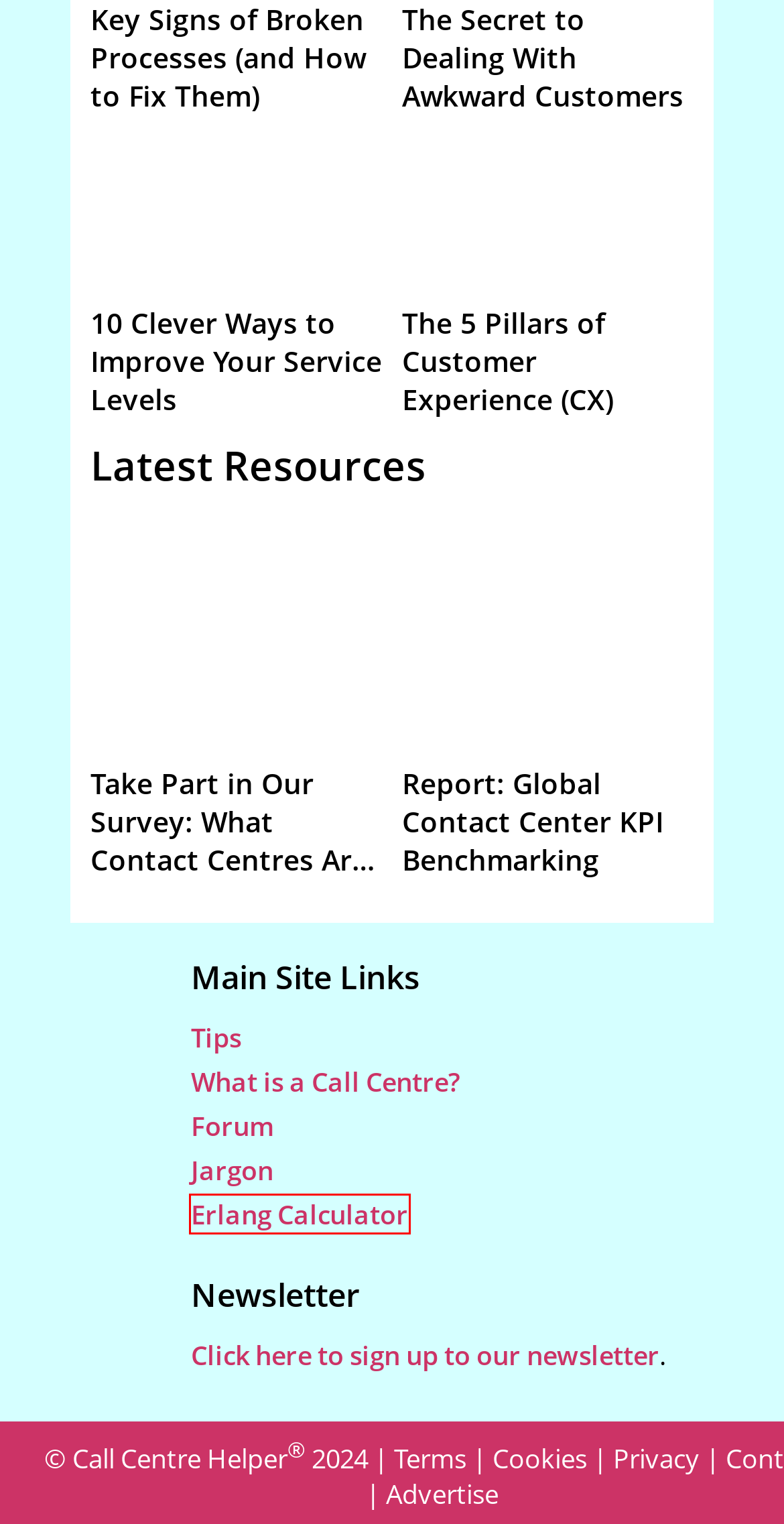You are given a screenshot of a webpage within which there is a red rectangle bounding box. Please choose the best webpage description that matches the new webpage after clicking the selected element in the bounding box. Here are the options:
A. 10 Clever Ways to Improve Your Service Levels
B. The 5 Pillars of Customer Experience (CX)
C. What is a Call Centre? – 10 Things to Know
D. Erlang Calculator for Call Centre Staffing
E. What Contact Centres Are Doing Right Now - 2024 Survey
F. Privacy Policy
G. Report: Global Contact Center KPI Benchmarking
H. Terms and Conditions

D